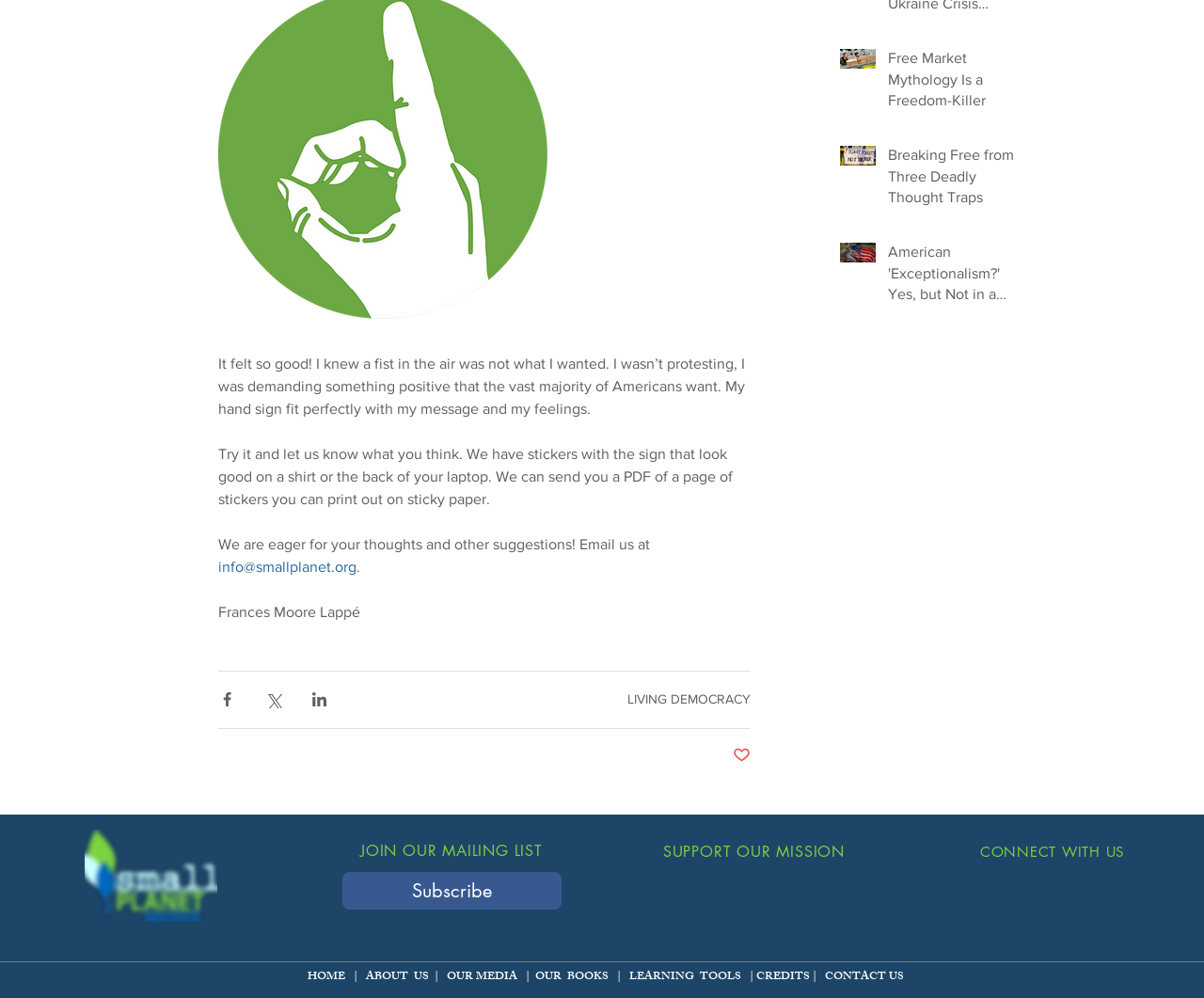Please specify the bounding box coordinates of the area that should be clicked to accomplish the following instruction: "Email us at info@smallplanet.org". The coordinates should consist of four float numbers between 0 and 1, i.e., [left, top, right, bottom].

[0.181, 0.56, 0.296, 0.576]